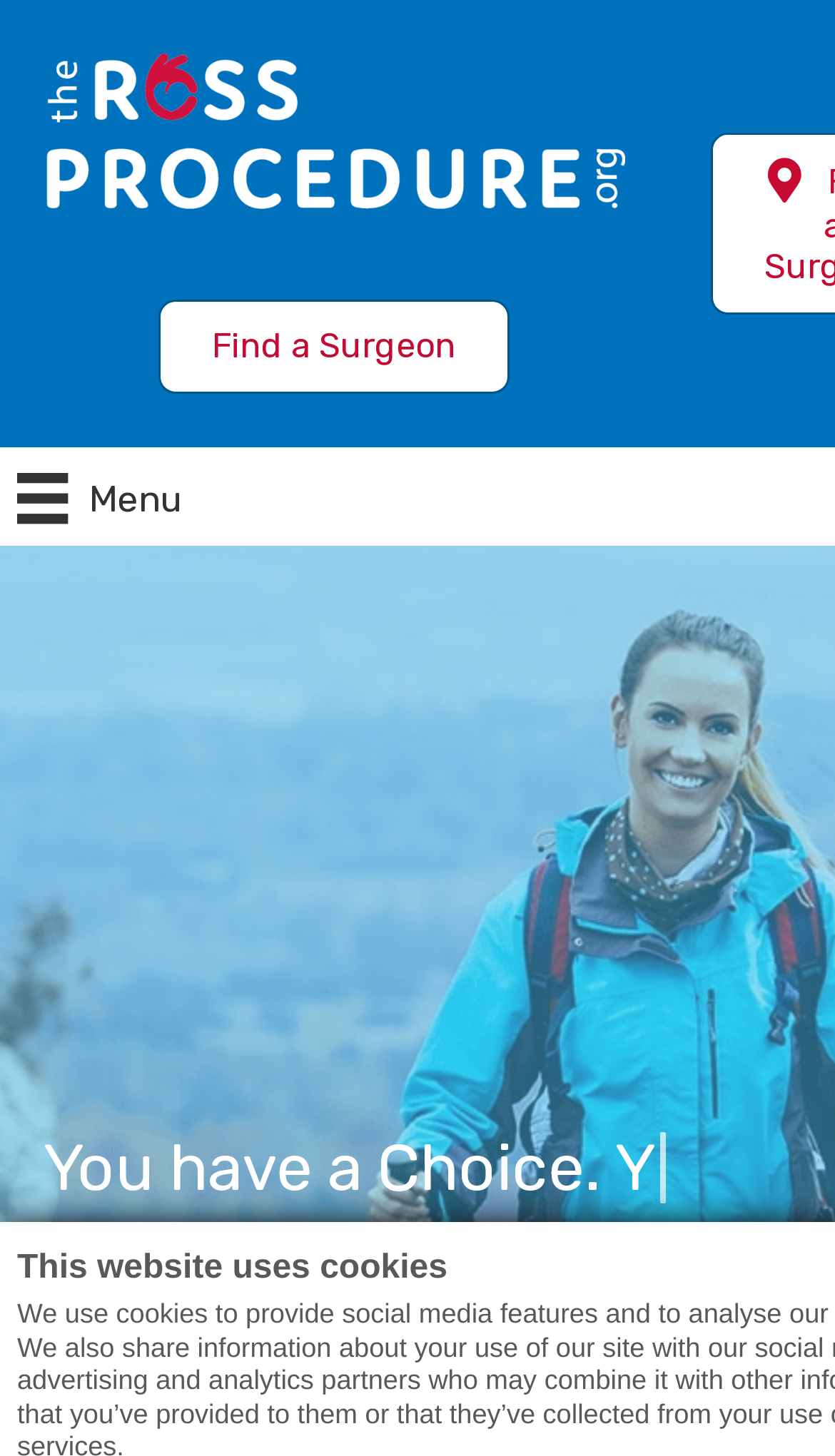Extract the bounding box of the UI element described as: "Find a Surgeon".

[0.19, 0.206, 0.61, 0.271]